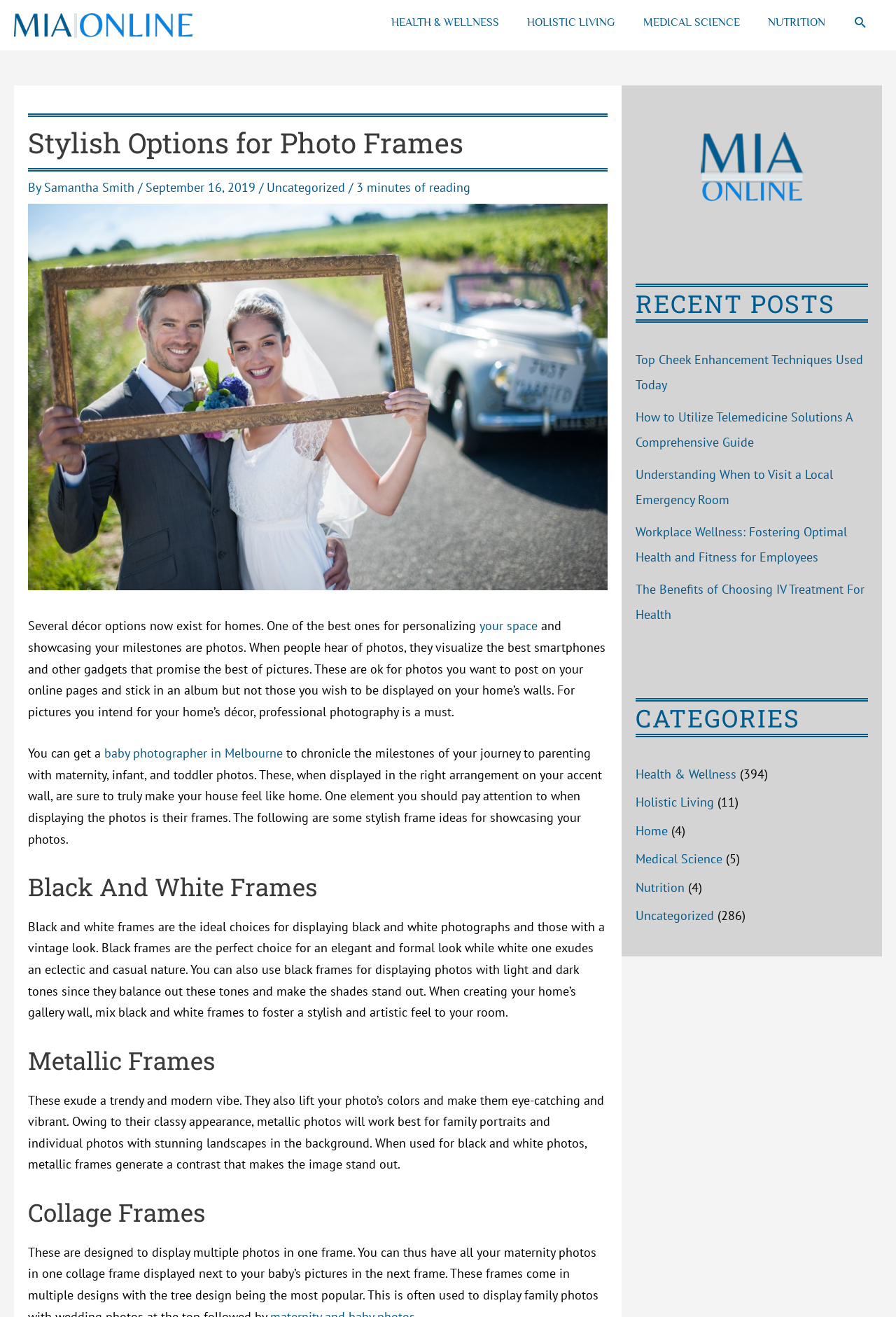Please determine the bounding box coordinates of the element to click in order to execute the following instruction: "Click the 'HEALTH & WELLNESS' link". The coordinates should be four float numbers between 0 and 1, specified as [left, top, right, bottom].

[0.421, 0.0, 0.573, 0.034]